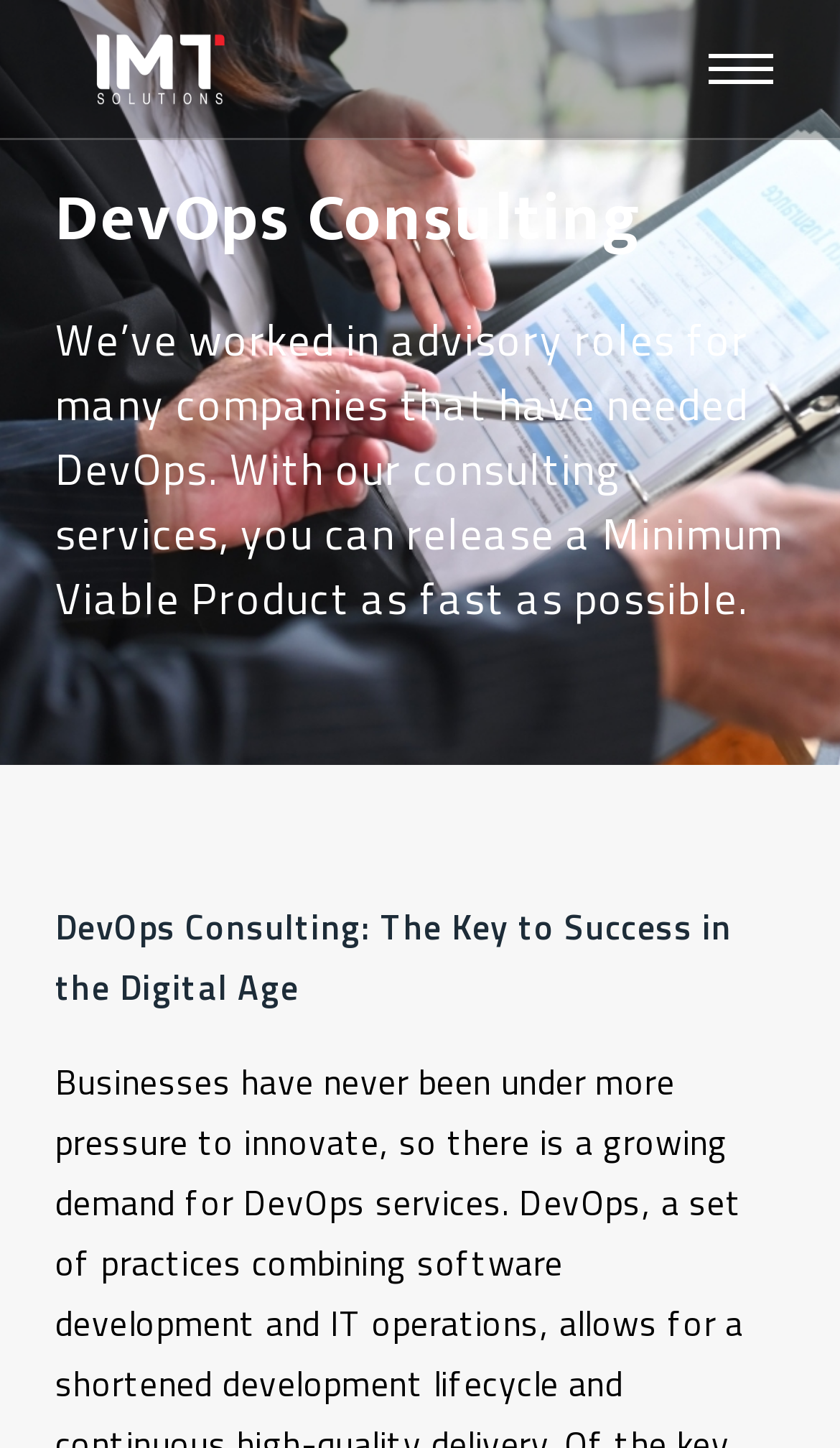What is the topic of the consulting service?
Provide a one-word or short-phrase answer based on the image.

DevOps